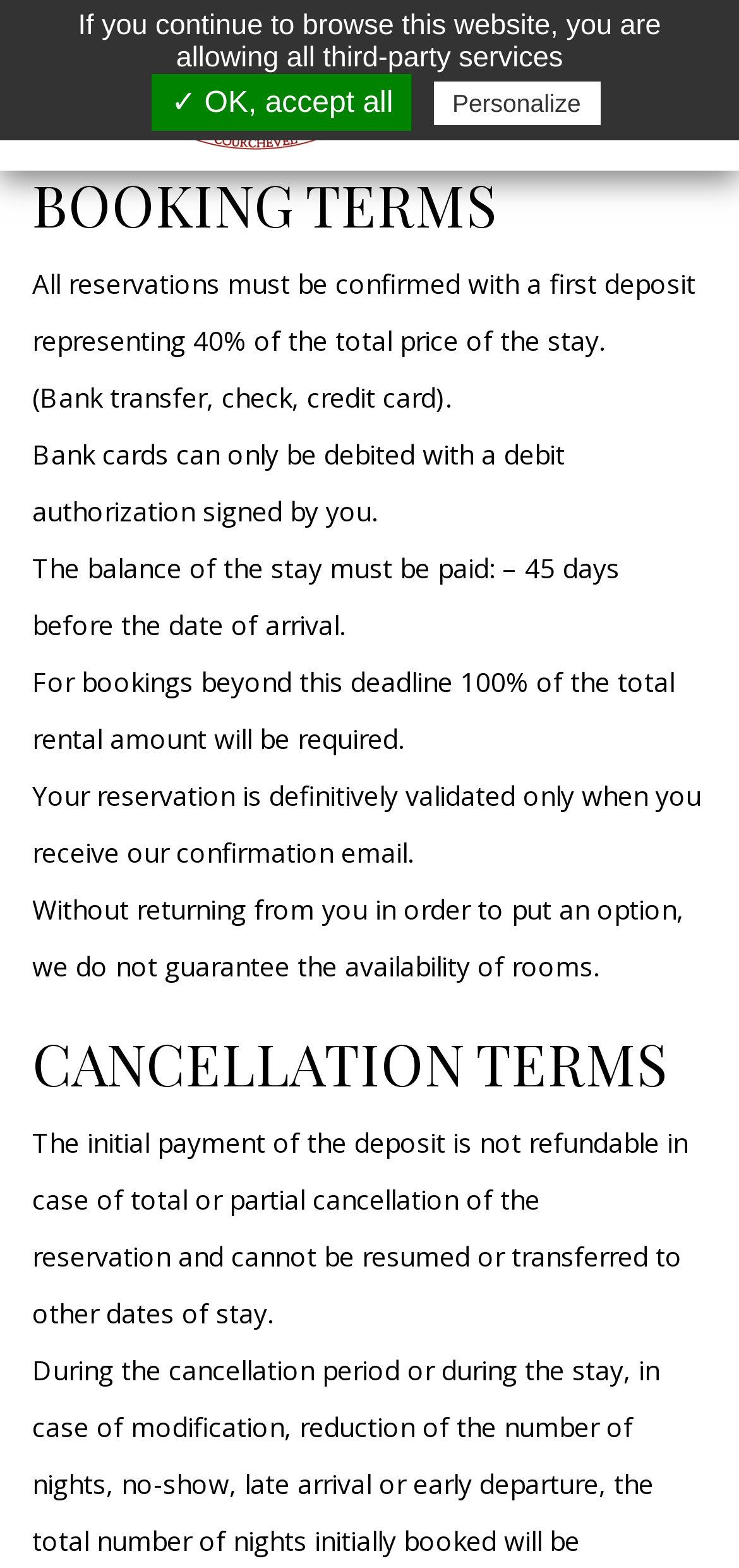Analyze the image and deliver a detailed answer to the question: What is required for debit authorization?

According to the webpage, 'Bank cards can only be debited with a debit authorization signed by you.' This indicates that a signature is required for debit authorization.